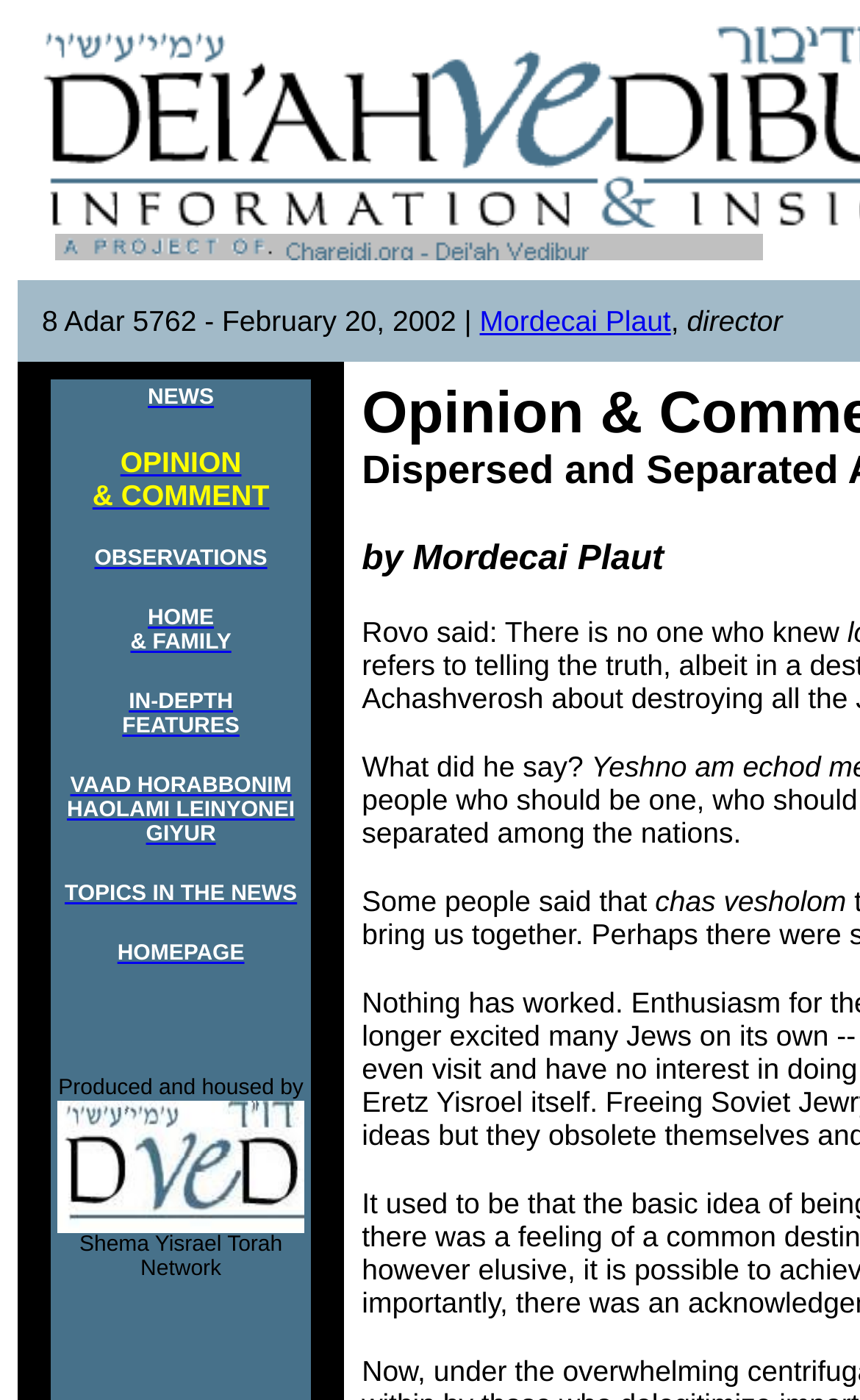How many links are there in the main section?
Provide a detailed and extensive answer to the question.

By examining the webpage, I counted 9 links in the main section: Mordecai Plaut, NEWS, OPINION & COMMENT, OBSERVATIONS, HOME & FAMILY, IN-DEPTH FEATURES, VAAD HORABBONIM HAOLAMI LEINYONEI GIYUR, TOPICS IN THE NEWS, and HOMEPAGE.